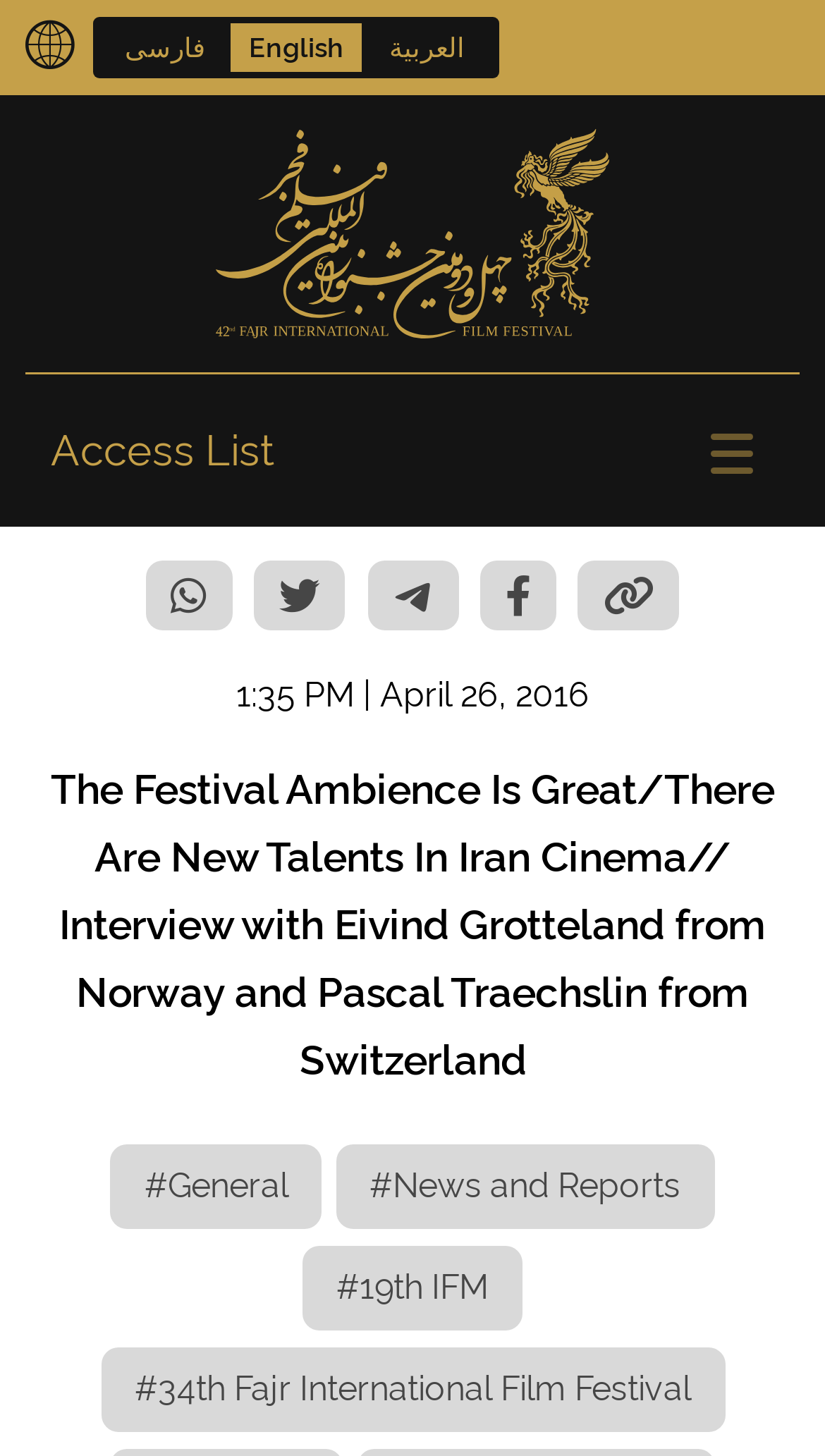Determine the heading of the webpage and extract its text content.

The Festival Ambience Is Great/There Are New Talents In Iran Cinema// Interview with Eivind Grotteland from Norway and Pascal Traechslin from Switzerland